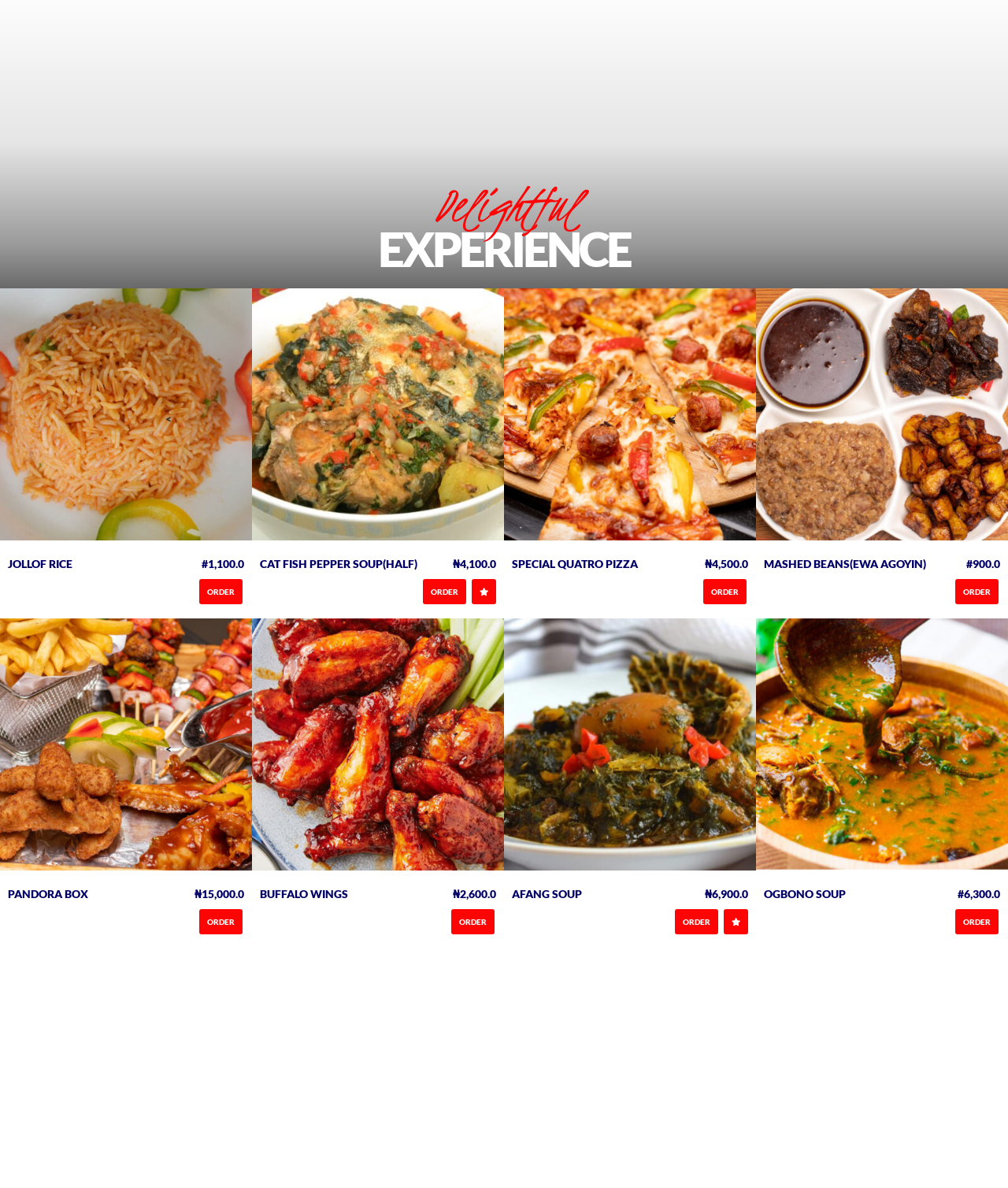Identify the bounding box coordinates of the clickable region necessary to fulfill the following instruction: "Order JOLLOF RICE". The bounding box coordinates should be four float numbers between 0 and 1, i.e., [left, top, right, bottom].

[0.205, 0.494, 0.233, 0.502]